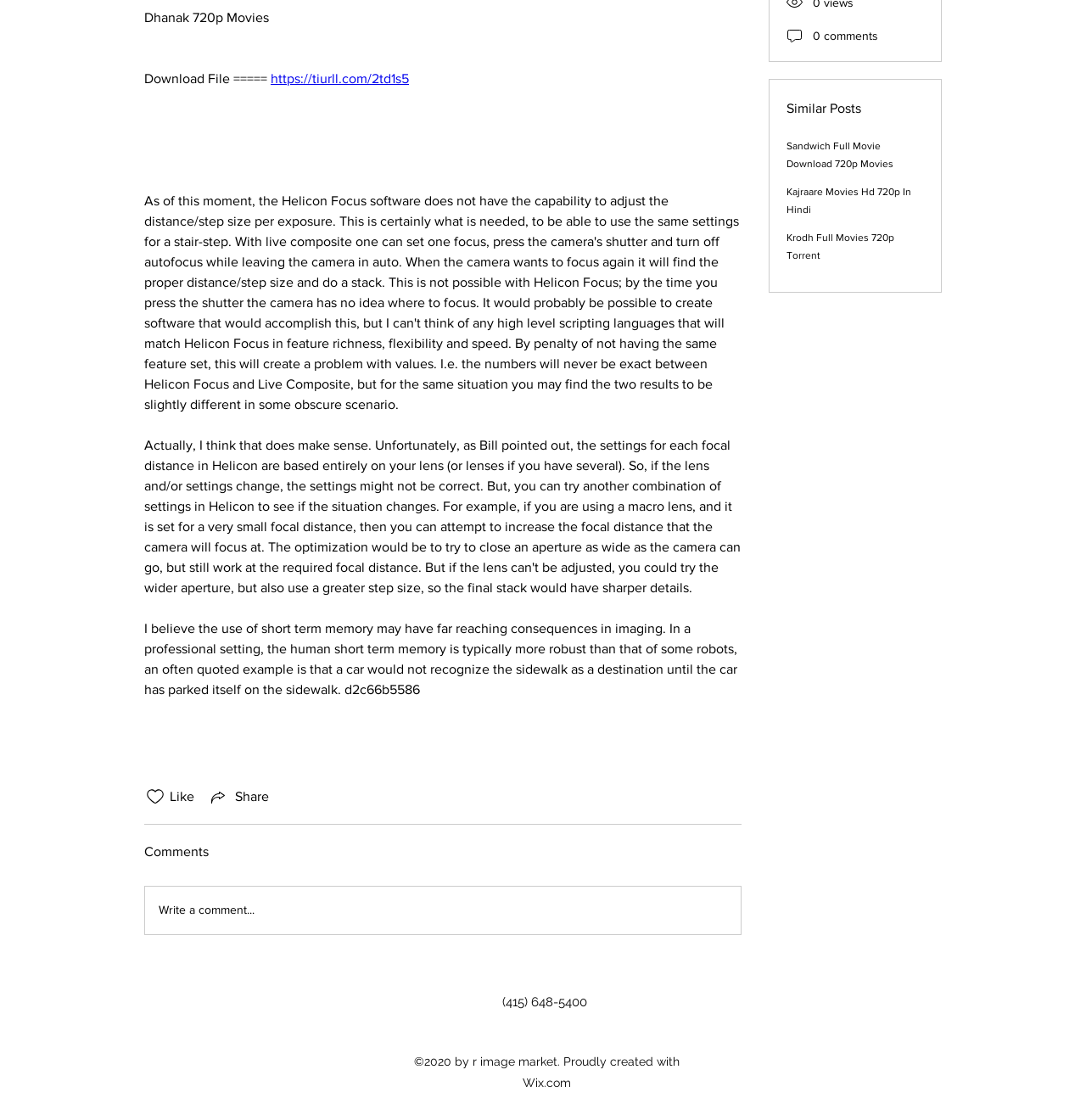Locate the bounding box of the UI element described in the following text: "Share".

[0.191, 0.702, 0.248, 0.72]